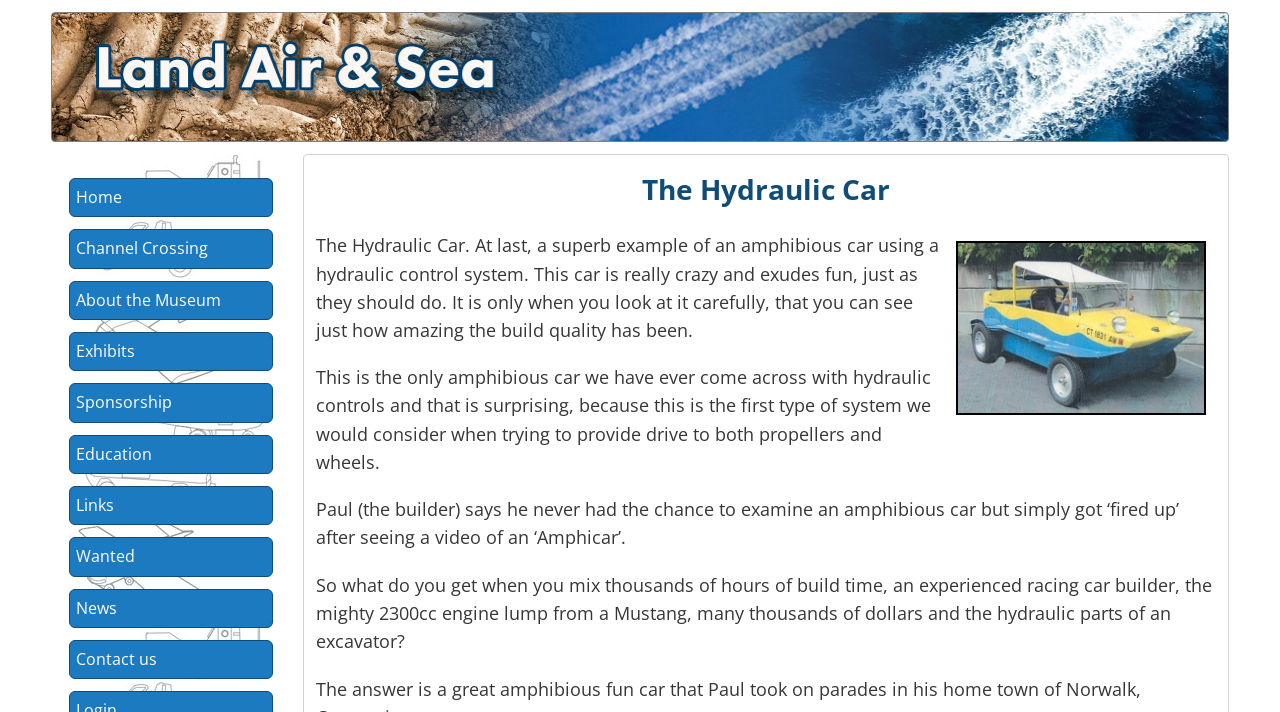Please determine the bounding box coordinates of the clickable area required to carry out the following instruction: "Contact us". The coordinates must be four float numbers between 0 and 1, represented as [left, top, right, bottom].

[0.055, 0.9, 0.213, 0.953]